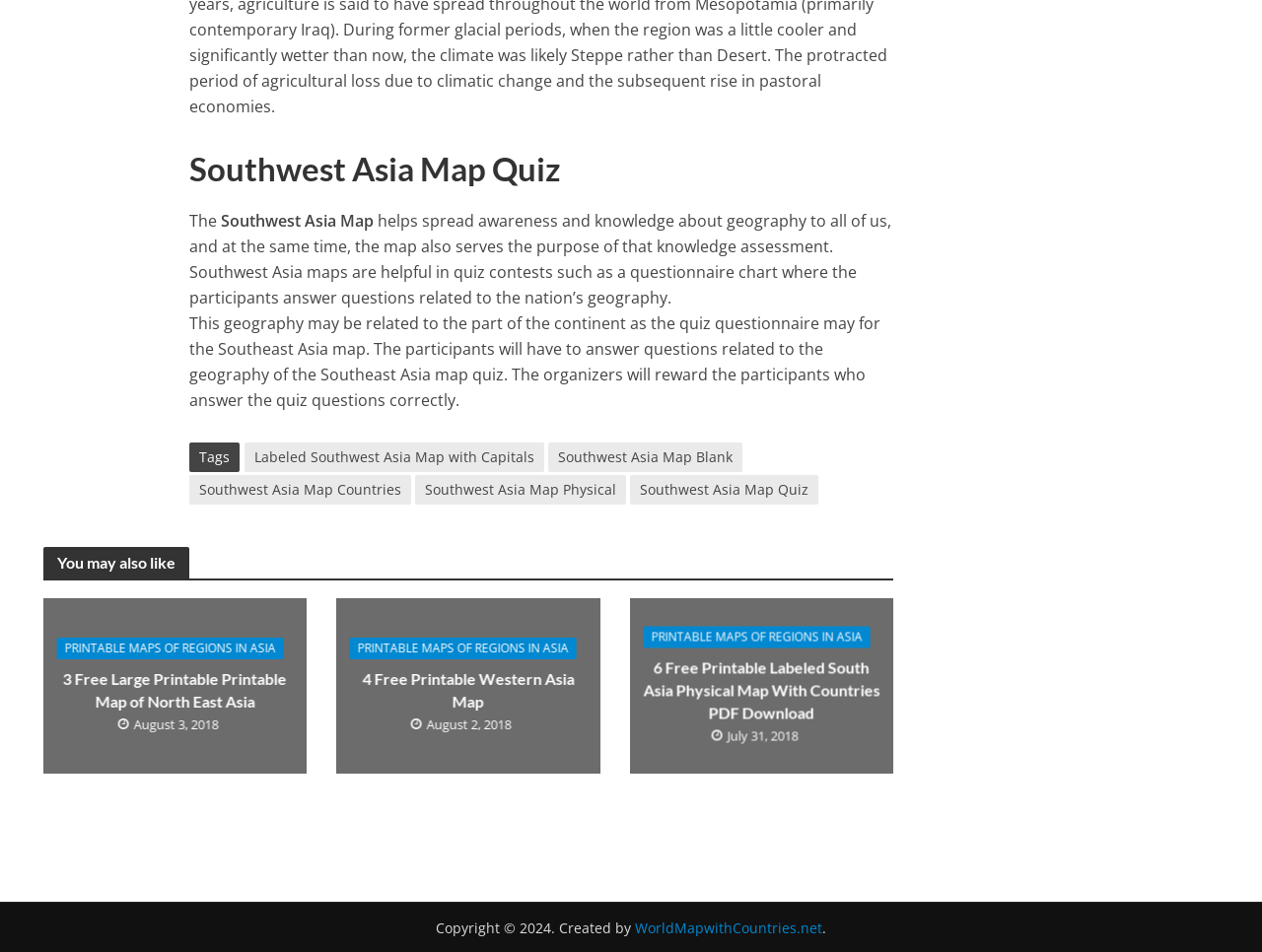Identify the bounding box of the UI component described as: "WorldMapwithCountries.net".

[0.503, 0.965, 0.652, 0.989]